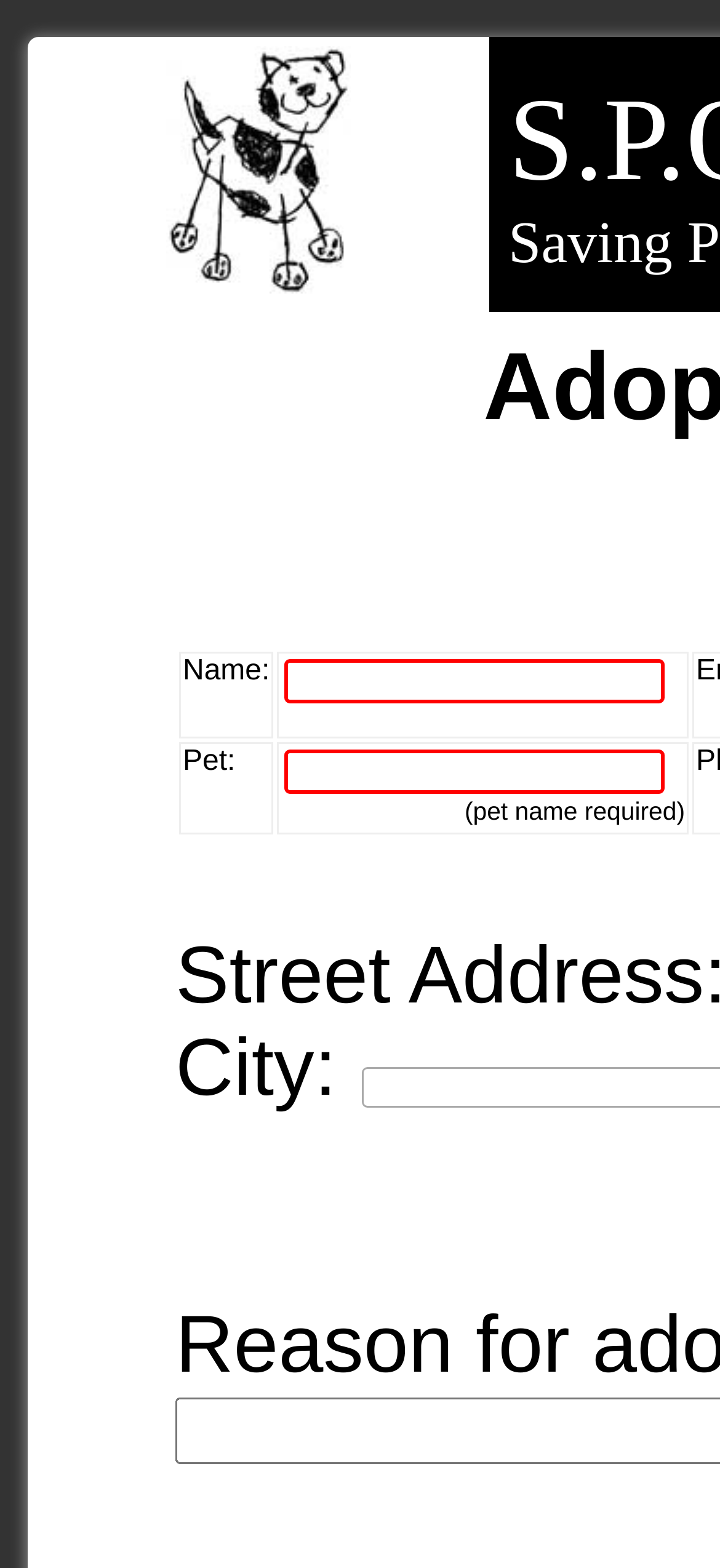Provide a short answer using a single word or phrase for the following question: 
What is the label of the field below 'Pet'?

City